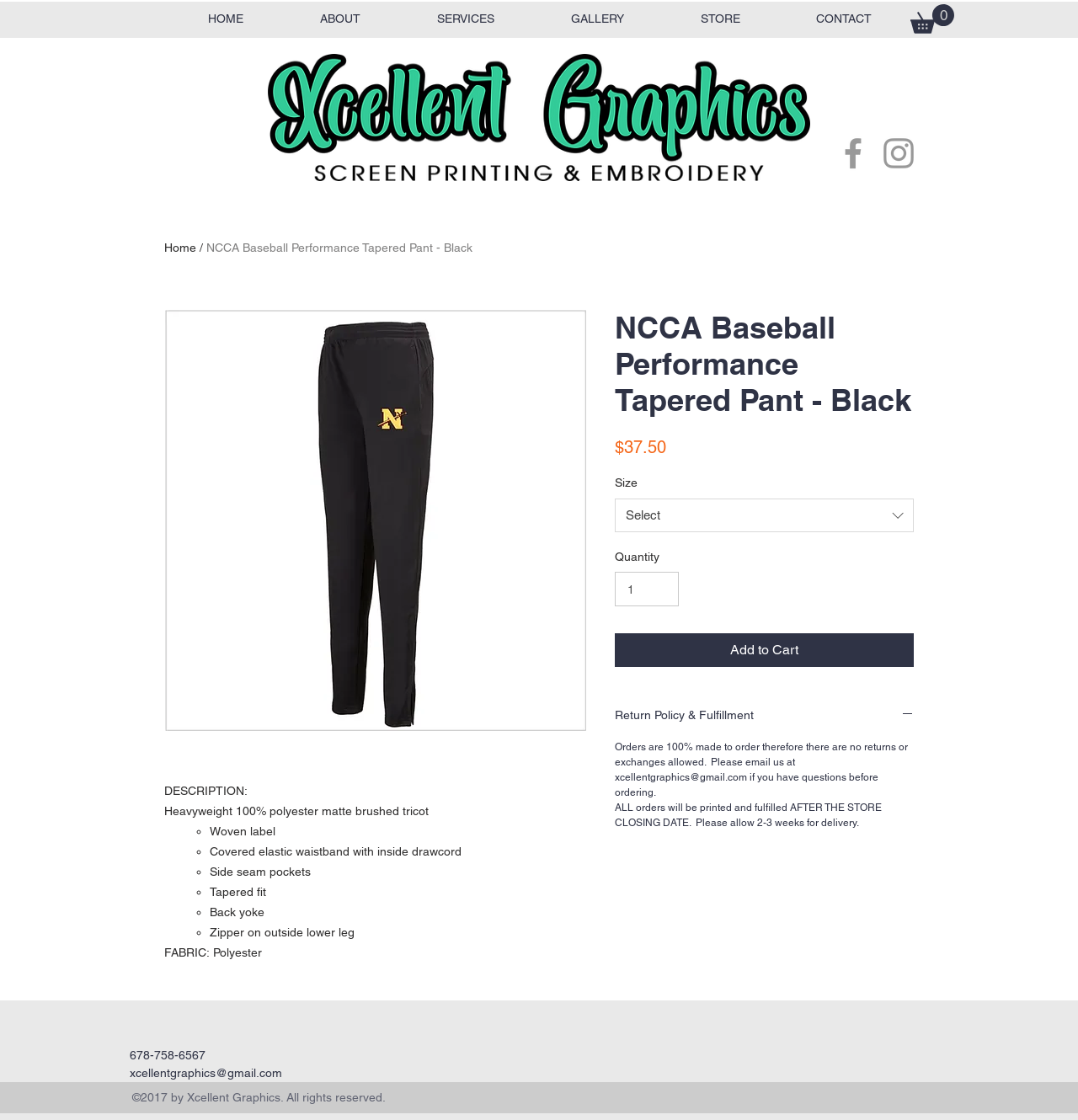Determine the bounding box coordinates of the clickable region to follow the instruction: "Add the product to the cart".

[0.57, 0.565, 0.848, 0.595]